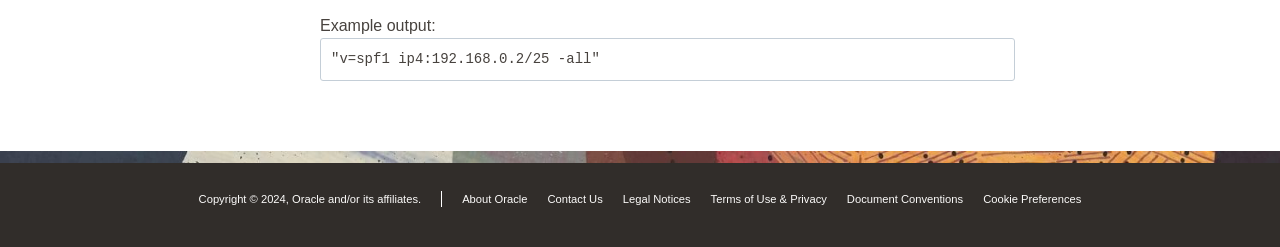Can you show the bounding box coordinates of the region to click on to complete the task described in the instruction: "View About Oracle"?

[0.361, 0.772, 0.412, 0.84]